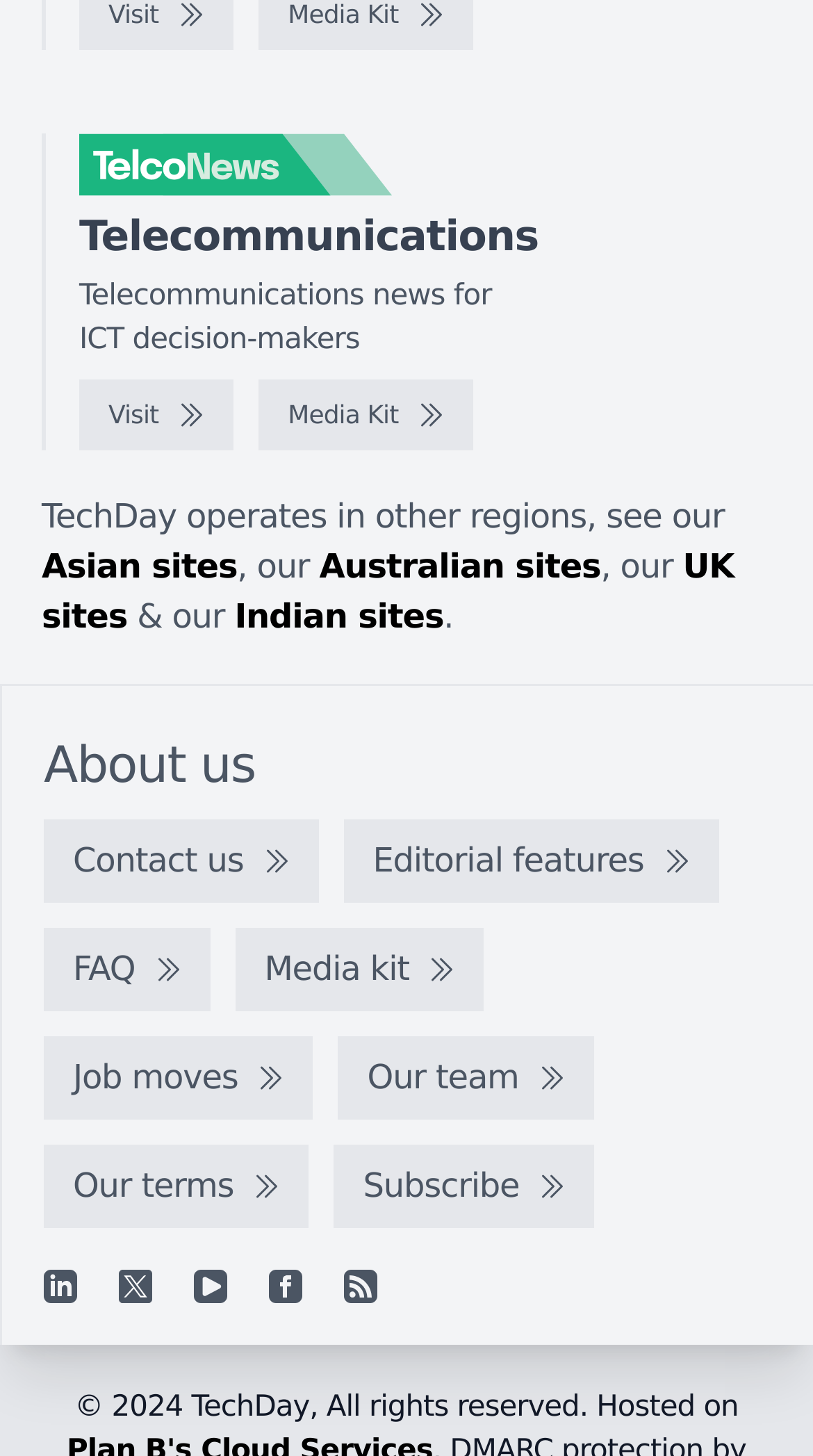Please answer the following question using a single word or phrase: 
What is the name of the logo on the top left?

TelcoNews